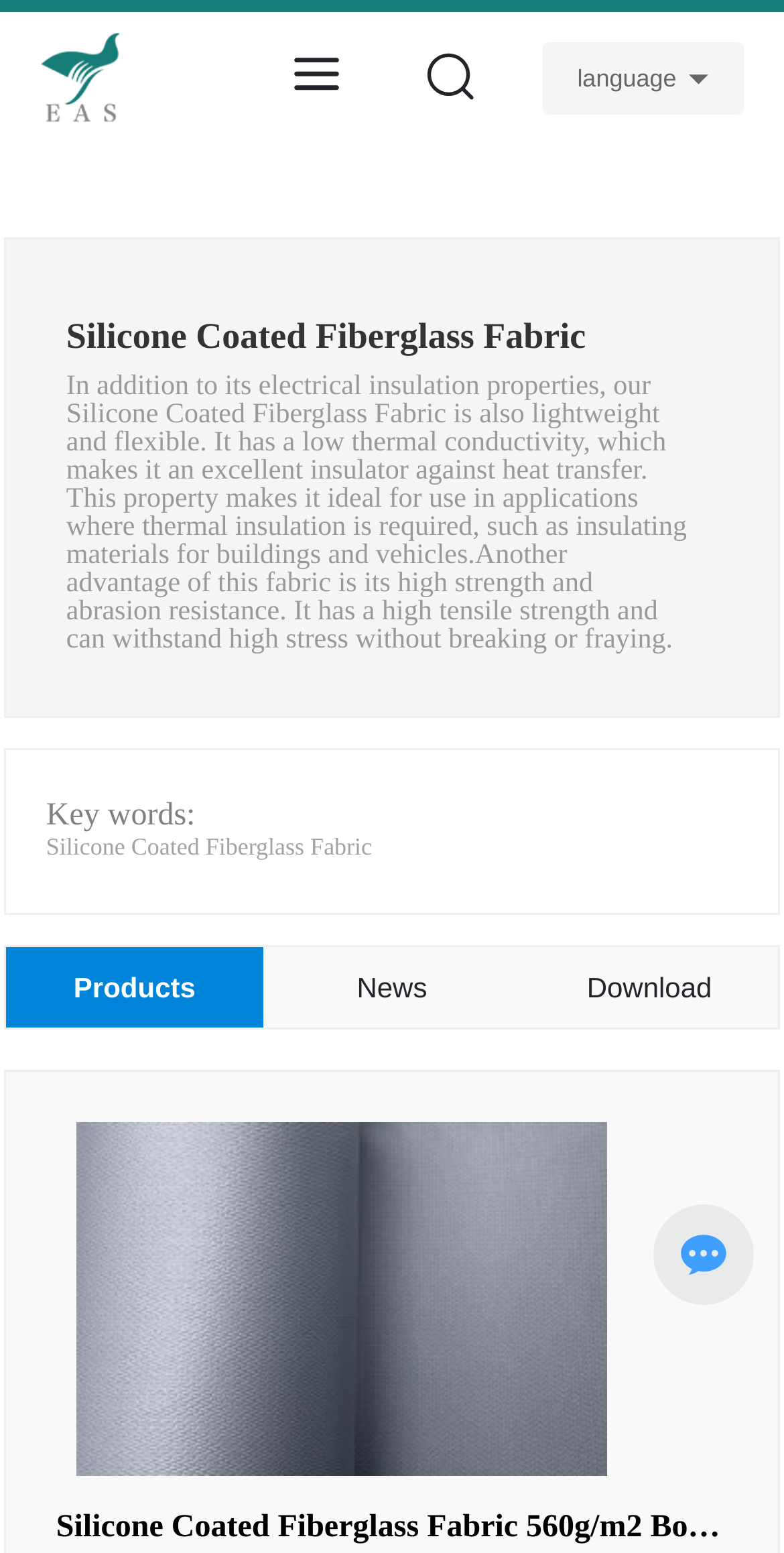What is the advantage of the fabric's low thermal conductivity?
Using the picture, provide a one-word or short phrase answer.

Ideal for thermal insulation